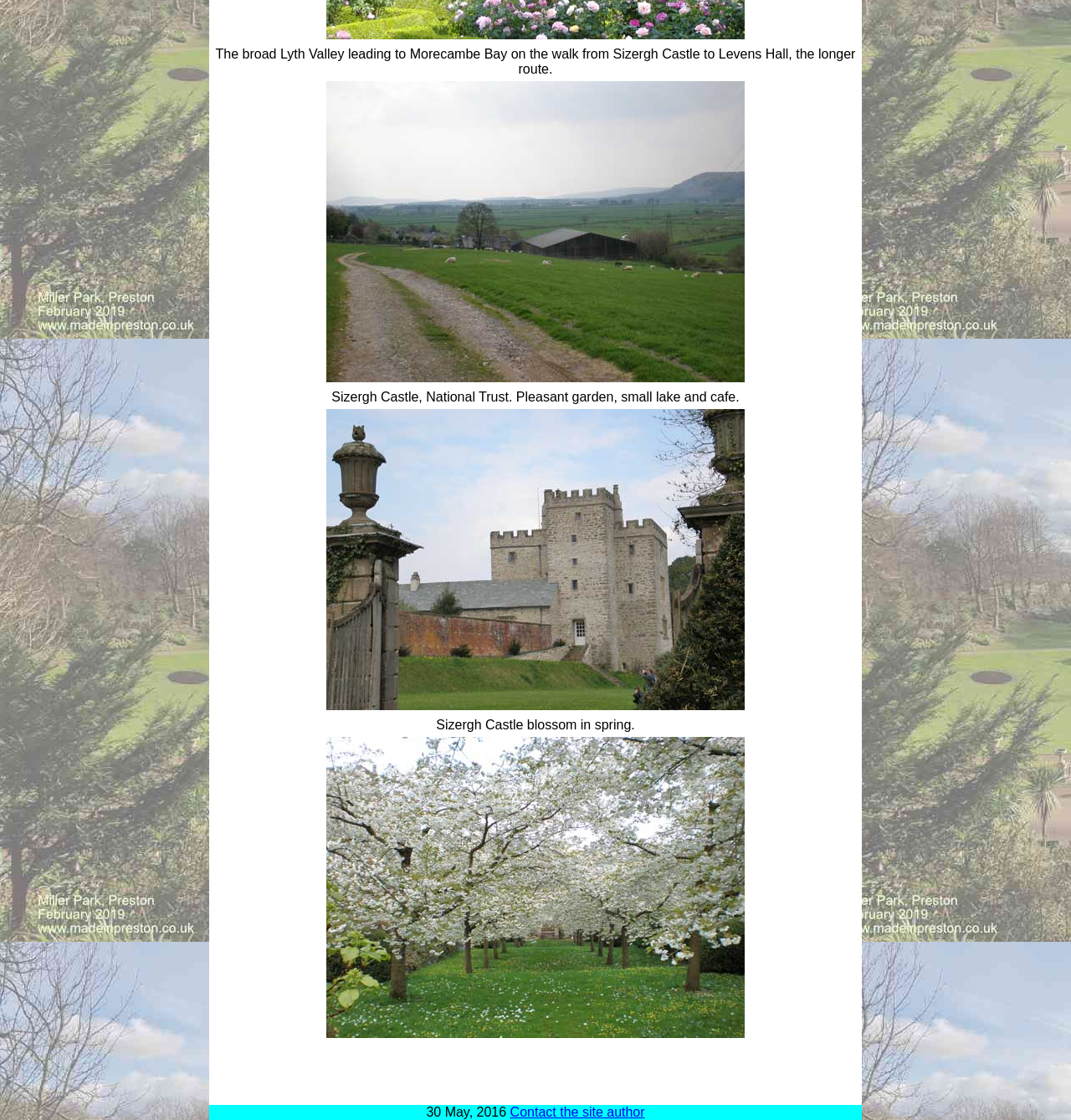Respond with a single word or phrase to the following question: What is the purpose of the link at the bottom of the webpage?

Contact the site author